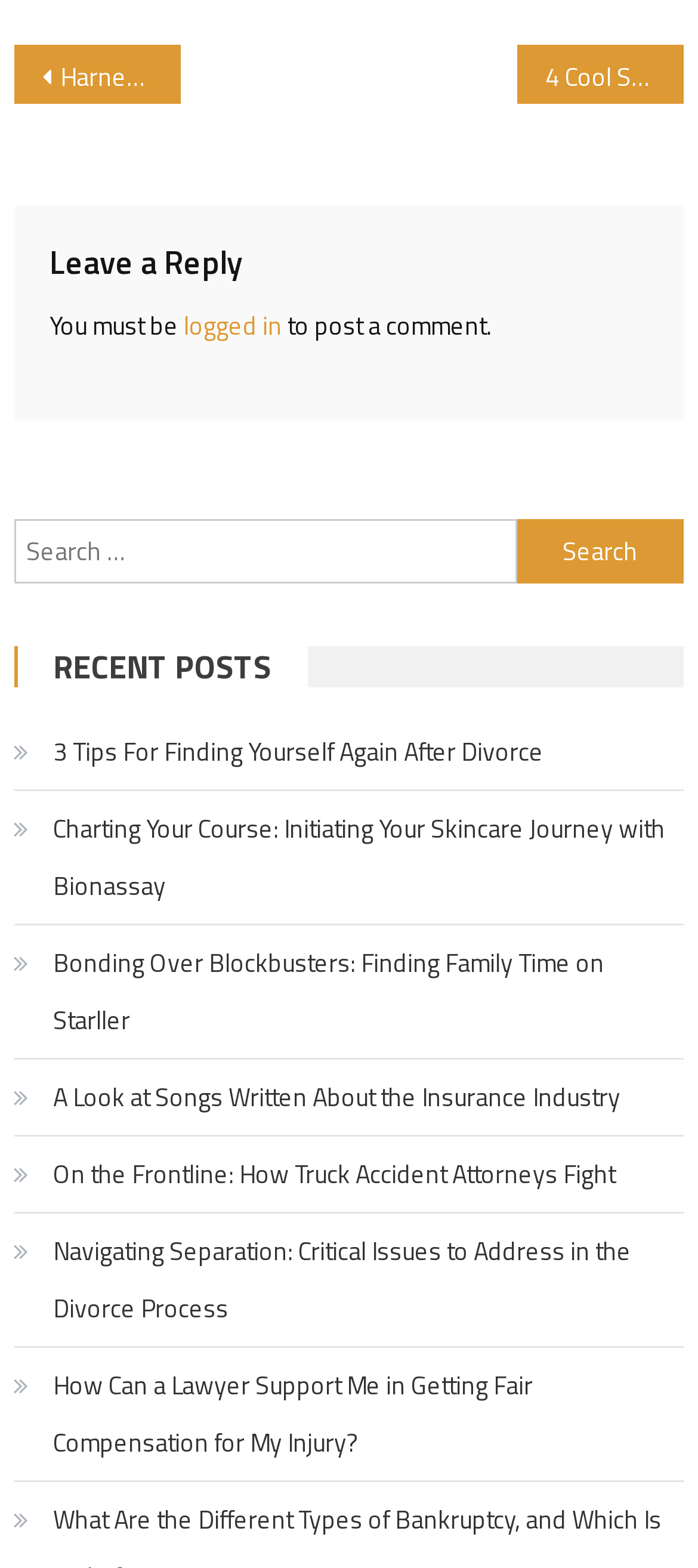Indicate the bounding box coordinates of the element that must be clicked to execute the instruction: "Read the post about Harnessing the Power of Sydney’s Water Tanks for a Sustainable Lifestyle". The coordinates should be given as four float numbers between 0 and 1, i.e., [left, top, right, bottom].

[0.02, 0.029, 0.26, 0.067]